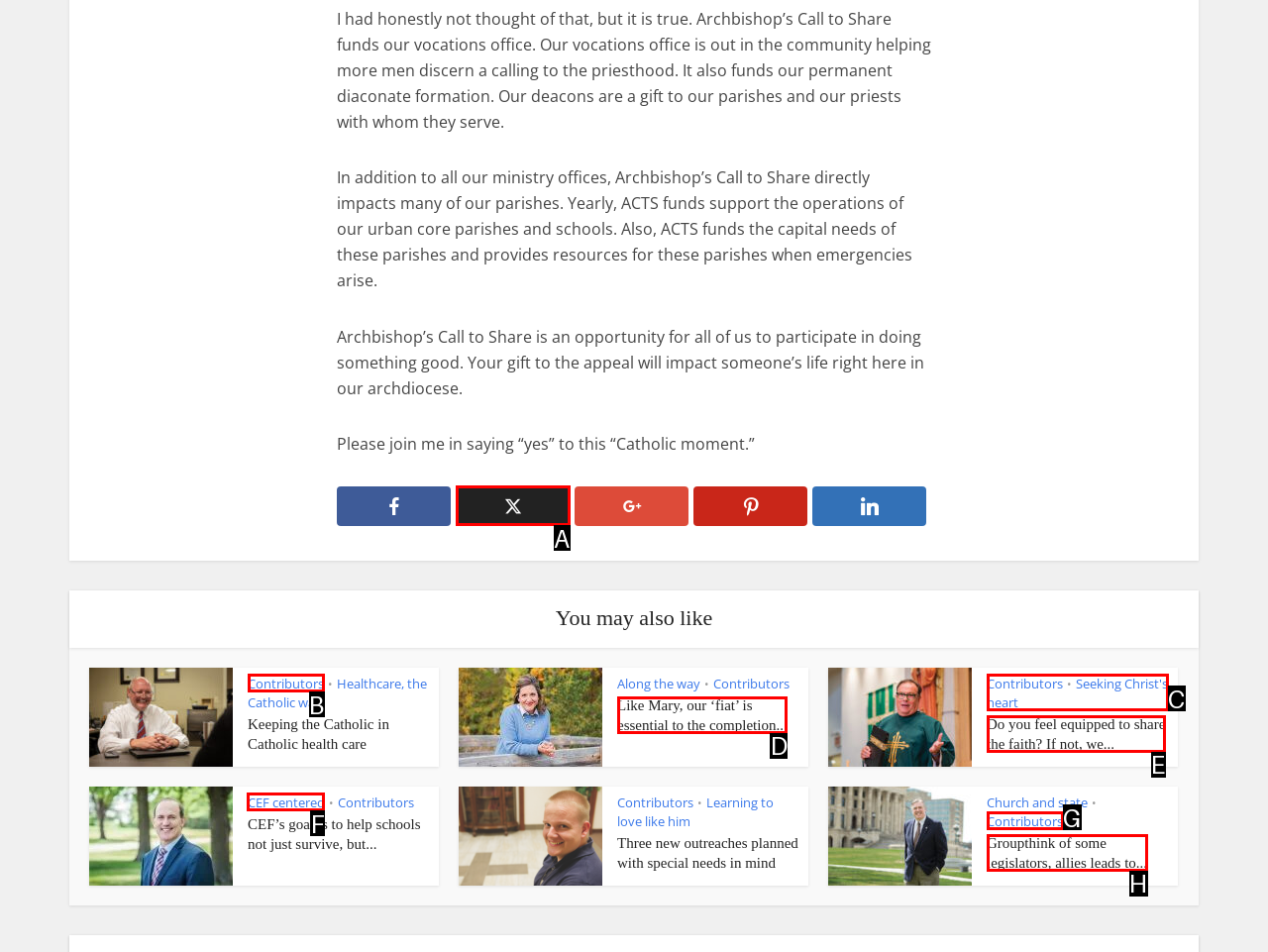Which option should be clicked to execute the following task: Explore the 'CEF centered' article? Respond with the letter of the selected option.

F